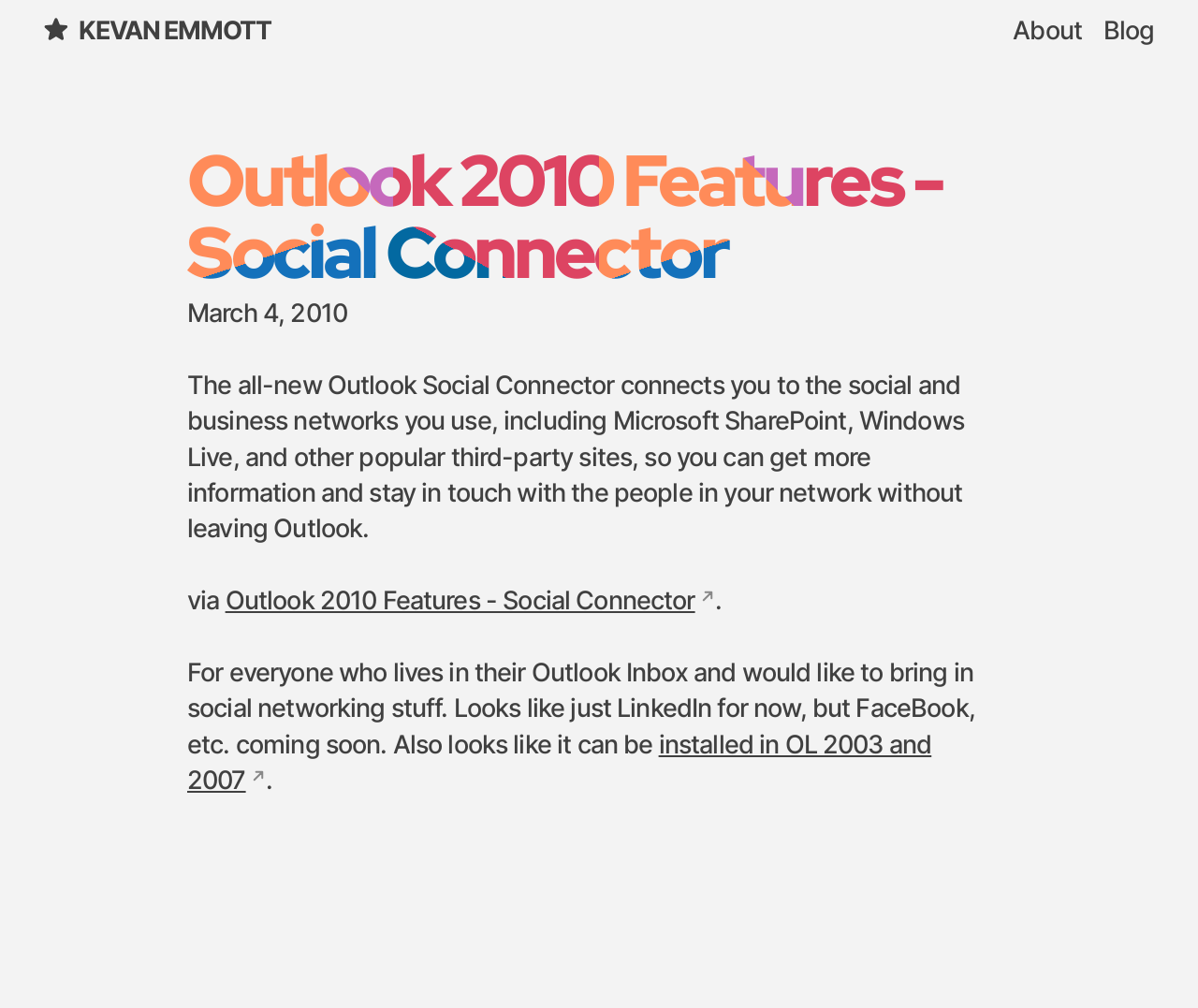What is the main topic of this webpage?
Using the visual information, respond with a single word or phrase.

Outlook 2010 Features